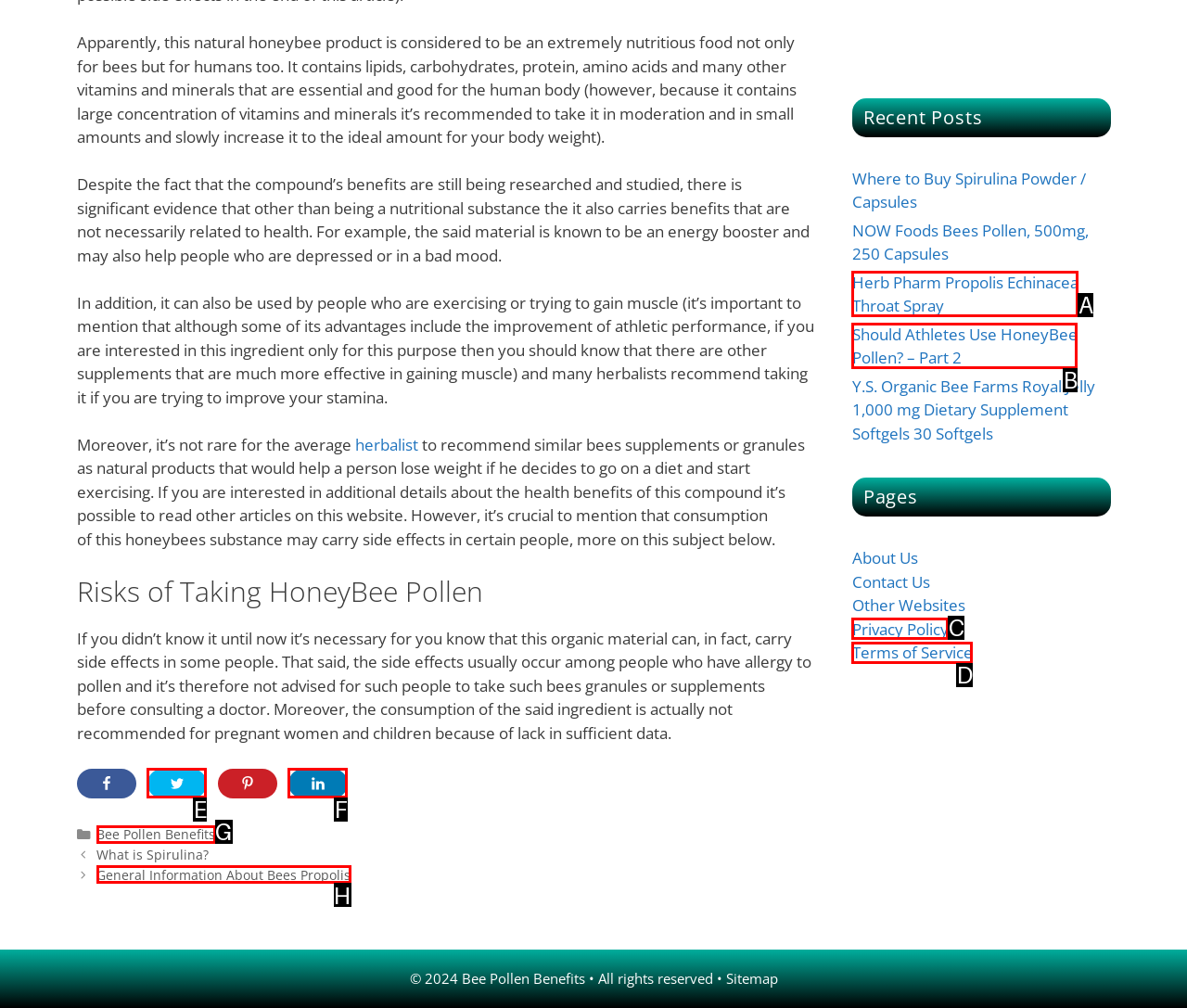Given the description: General Information About Bees Propolis, identify the corresponding option. Answer with the letter of the appropriate option directly.

H